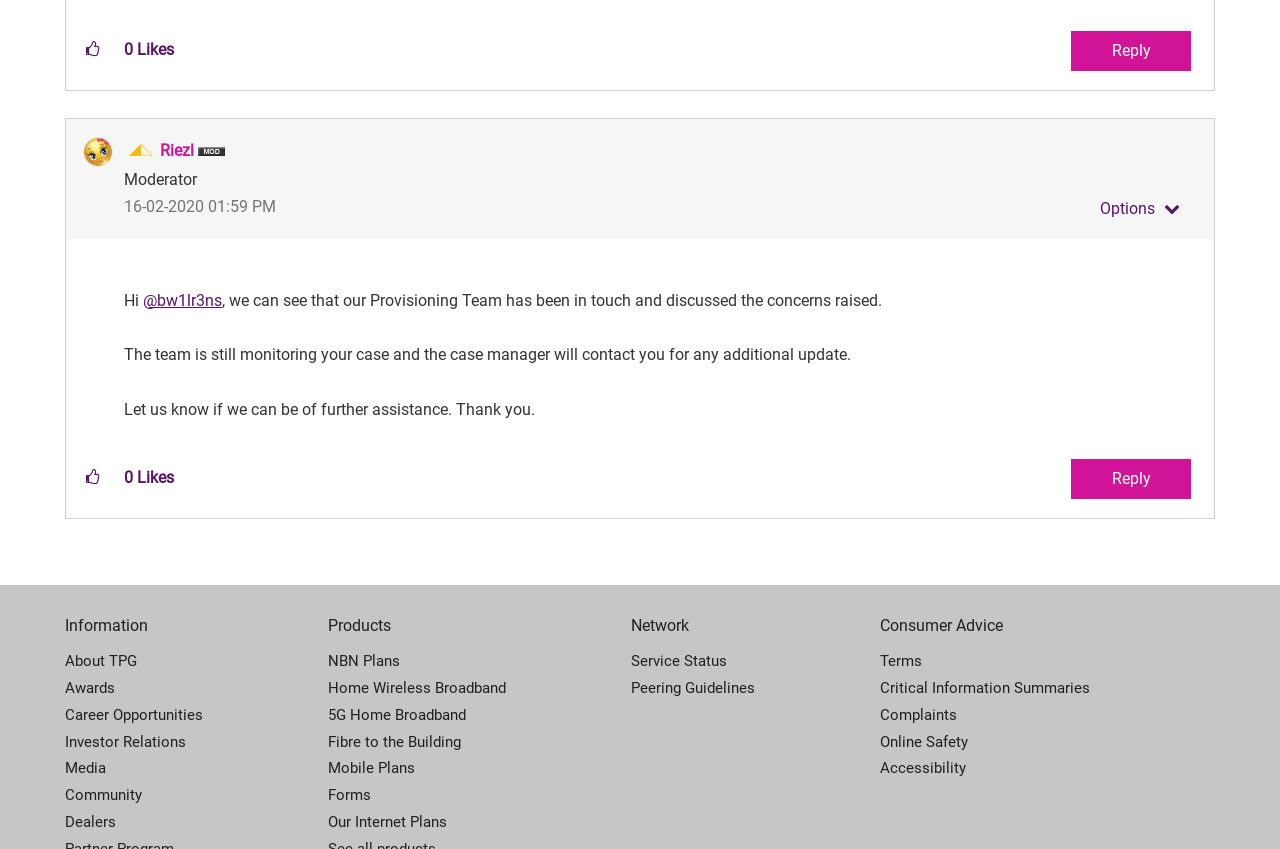Bounding box coordinates are specified in the format (top-left x, top-left y, bottom-right x, bottom-right y). All values are floating point numbers bounded between 0 and 1. Please provide the bounding box coordinate of the region this sentence describes: Dealers

[0.051, 0.953, 0.256, 0.984]